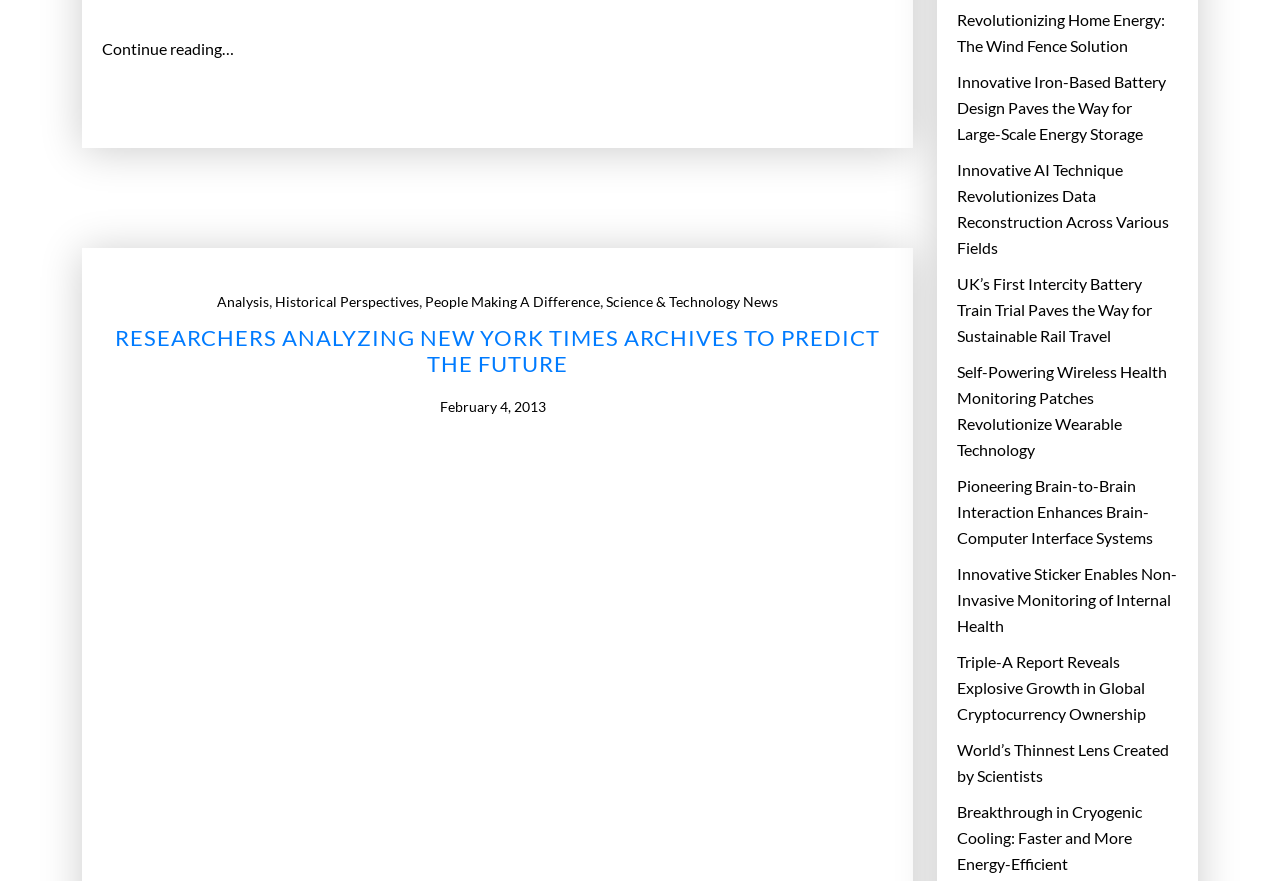For the element described, predict the bounding box coordinates as (top-left x, top-left y, bottom-right x, bottom-right y). All values should be between 0 and 1. Element description: PARTNERSHIPS

None